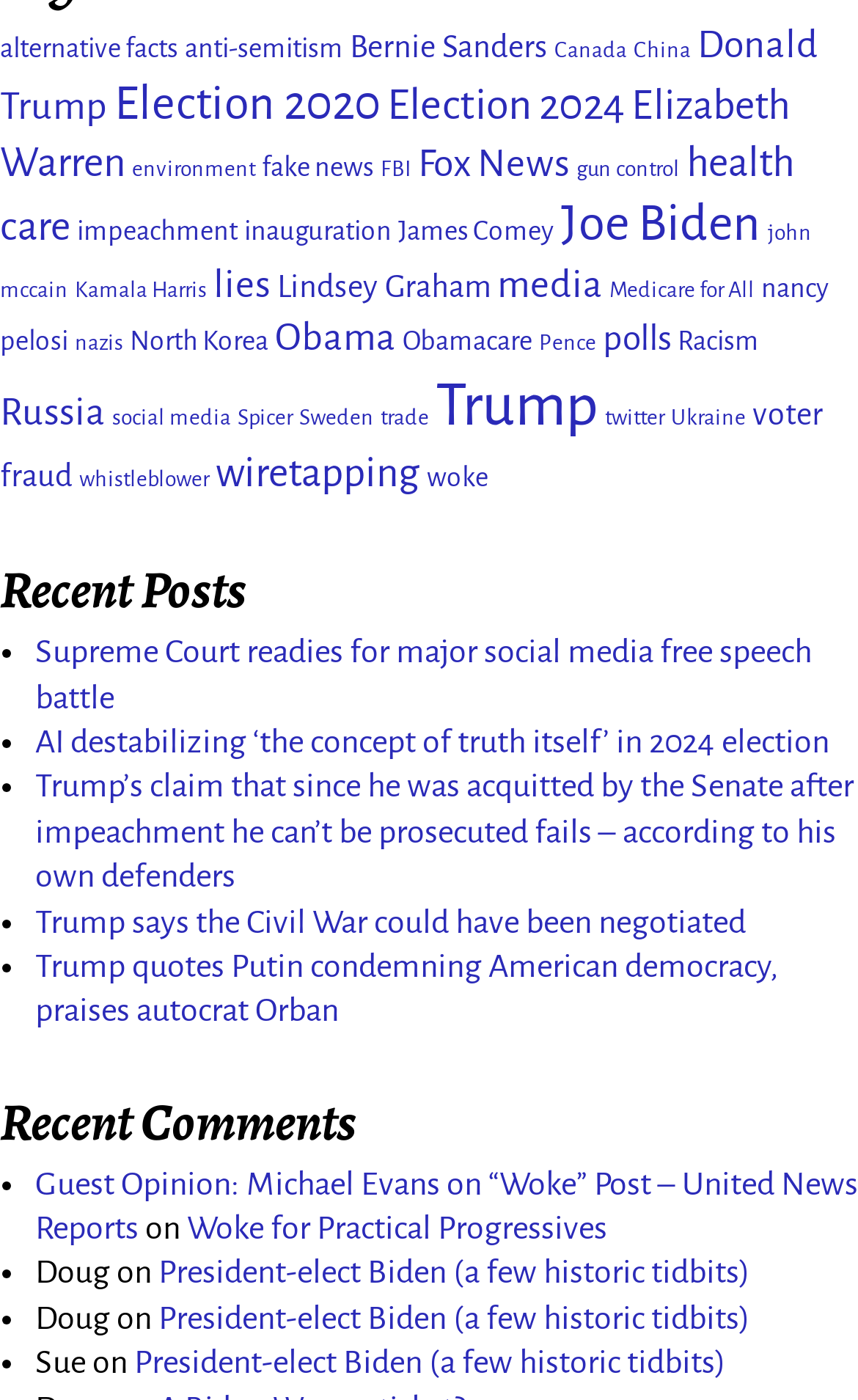Please determine the bounding box coordinates of the element's region to click in order to carry out the following instruction: "Read more about Chill in Style: Unveiling the Magic of Advanced Cooling Towels in NZ". The coordinates should be four float numbers between 0 and 1, i.e., [left, top, right, bottom].

None